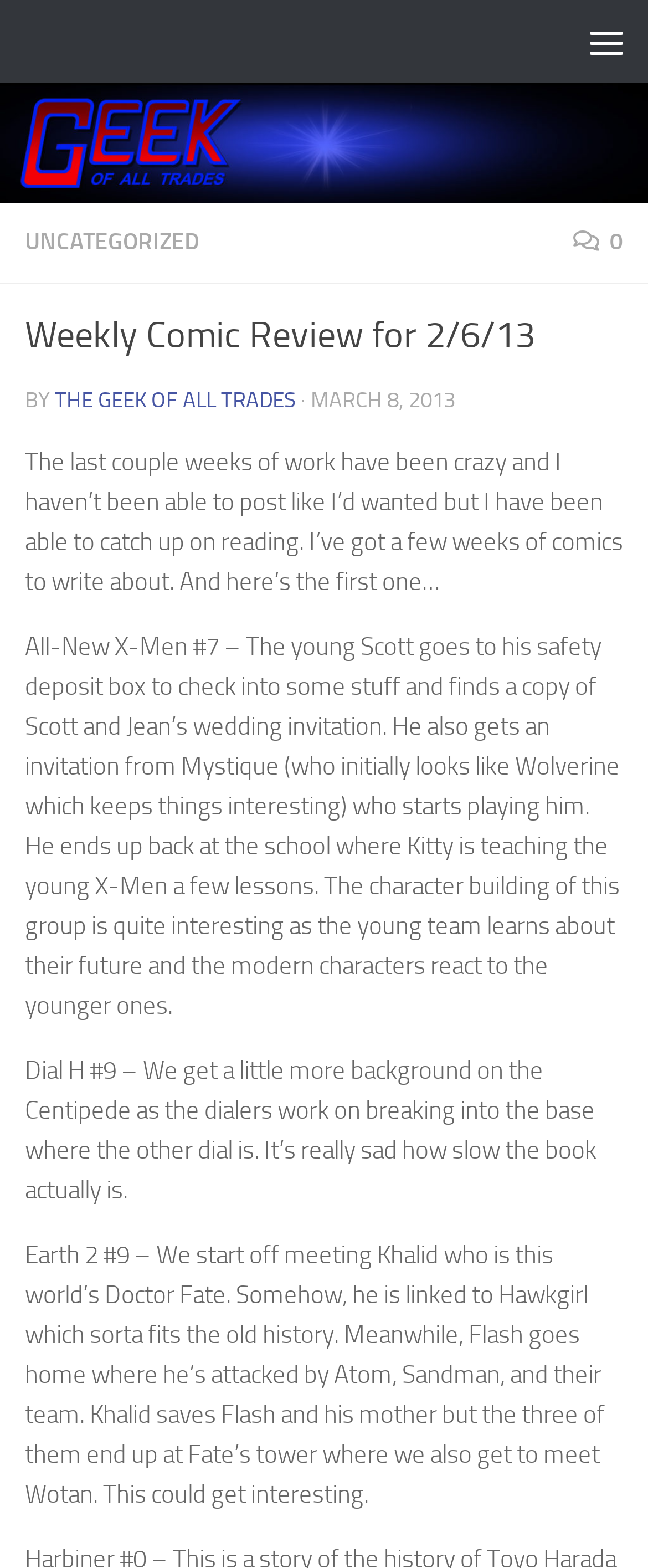Generate a thorough caption detailing the webpage content.

The webpage is a blog post titled "Weekly Comic Review for 2/6/13 – Geek of All Trades". At the top left corner, there is a link to "Skip to content". On the top right corner, there is a button labeled "Menu" that is not expanded. Below the menu button, there is a horizontal bar that spans the entire width of the page.

Below the horizontal bar, there is a heading that displays the title of the blog post, "Weekly Comic Review for 2/6/13". Next to the heading, there is a link labeled "UNCATEGORIZED" and an icon with the number "0". 

Below the title, there is a section that displays the author's information, including the text "BY THE GEEK OF ALL TRADES" and the date "MARCH 8, 2013". 

The main content of the blog post starts below the author's information. The author writes about their busy schedule and their plan to catch up on reading and writing about comics. The post then reviews several comic books, including "All-New X-Men #7", "Dial H #9", and "Earth 2 #9". Each review is a short paragraph that summarizes the plot and the author's thoughts on the comic. The reviews are arranged vertically, with each review below the previous one.